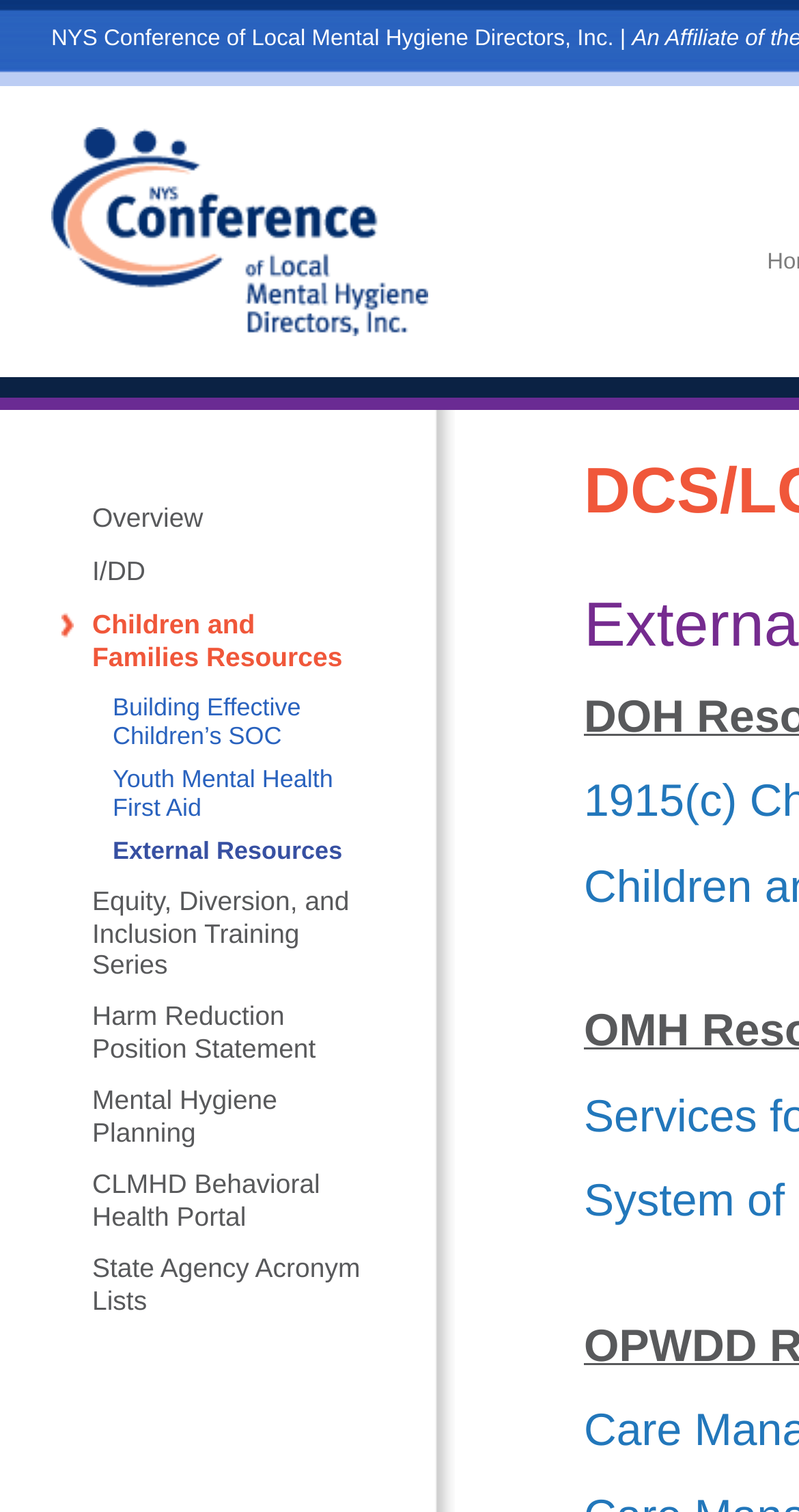Given the element description, predict the bounding box coordinates in the format (top-left x, top-left y, bottom-right x, bottom-right y), using floating point numbers between 0 and 1: External Resources

[0.141, 0.553, 0.428, 0.572]